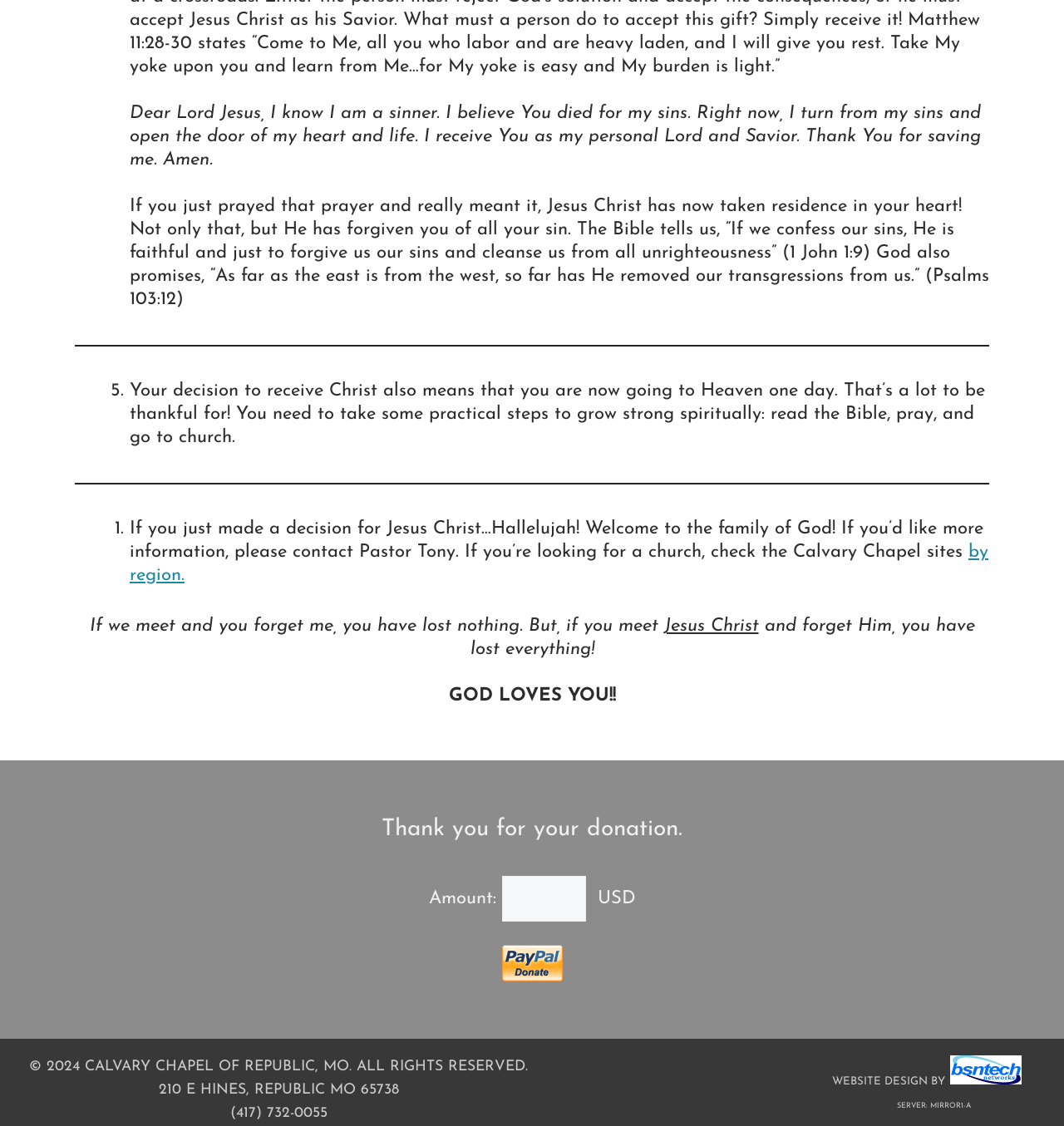Please provide the bounding box coordinate of the region that matches the element description: parent_node: Amount: USD name="amount". Coordinates should be in the format (top-left x, top-left y, bottom-right x, bottom-right y) and all values should be between 0 and 1.

[0.471, 0.778, 0.55, 0.819]